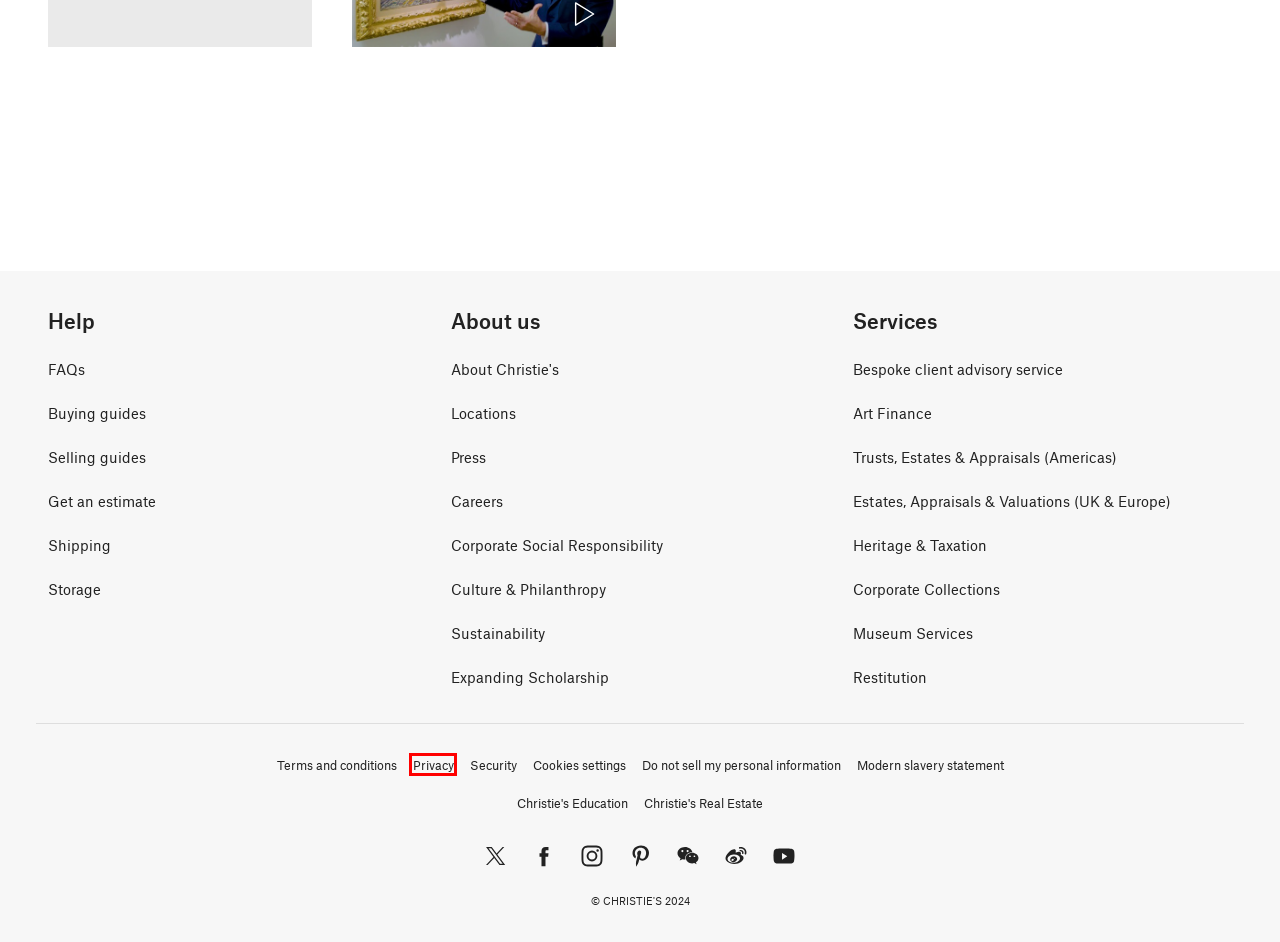Check out the screenshot of a webpage with a red rectangle bounding box. Select the best fitting webpage description that aligns with the new webpage after clicking the element inside the bounding box. Here are the candidates:
A. How to buy at Christie's
B. Vincent van Gogh’s Laboureur dans un champ | Christie's
C. Expanding Scholarship | Christie's
D. Corporate Social Responsibility: Giving Back | Christie's
E. Request an Auction Estimate | Sell Fine Art, Antiques, Jewellery, Watches and Wine with Christie's
F. Culture & Philanthropy | Museums & Art World News  | Christie's
G. Privacy
H. Estate Appraisals & Valuation Services | Christie's

G